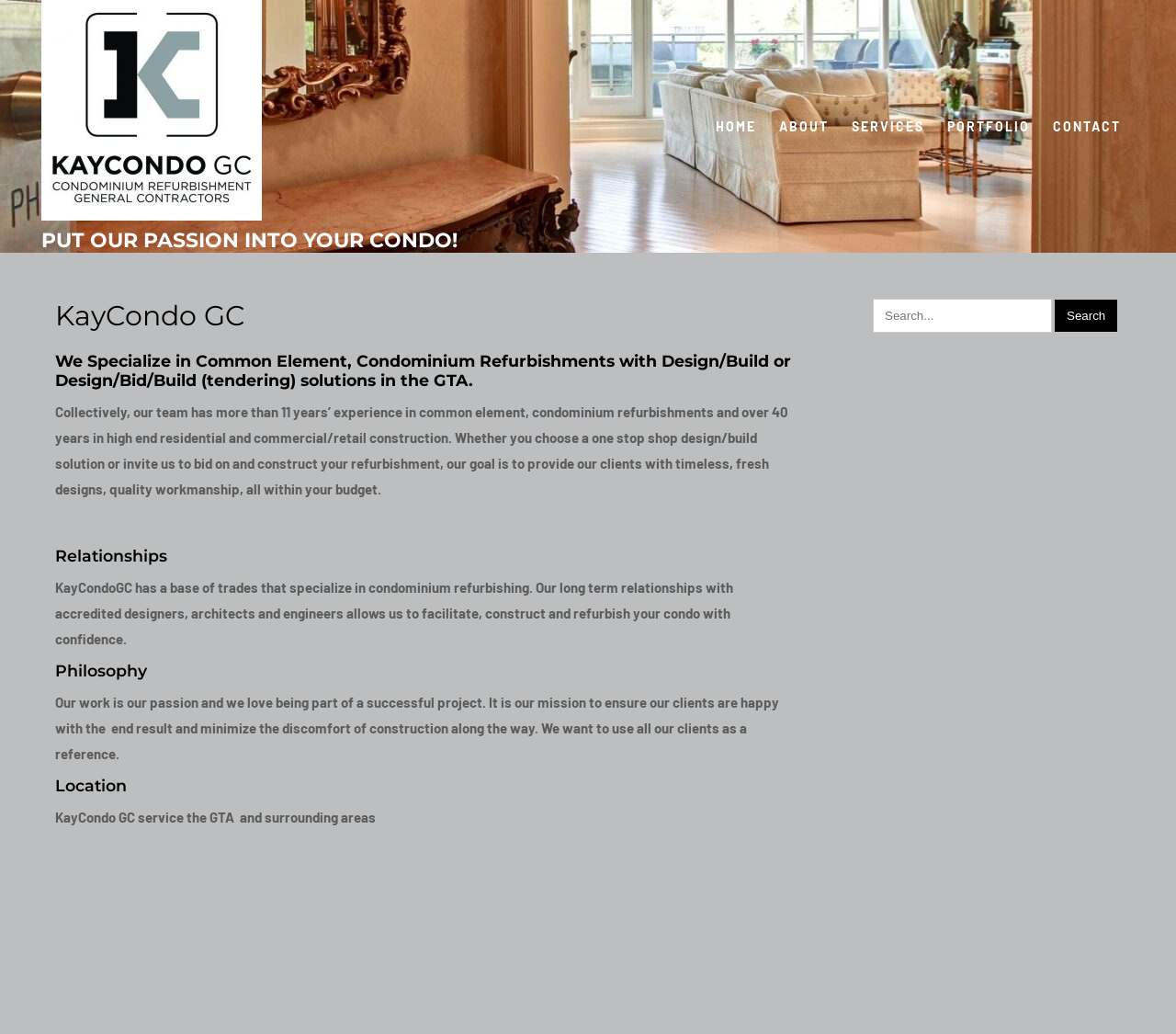Carefully observe the image and respond to the question with a detailed answer:
What areas does the company service?

According to the webpage content, specifically the StaticText 'KayCondo GC service the GTA and surrounding areas', the company services the GTA and surrounding areas.